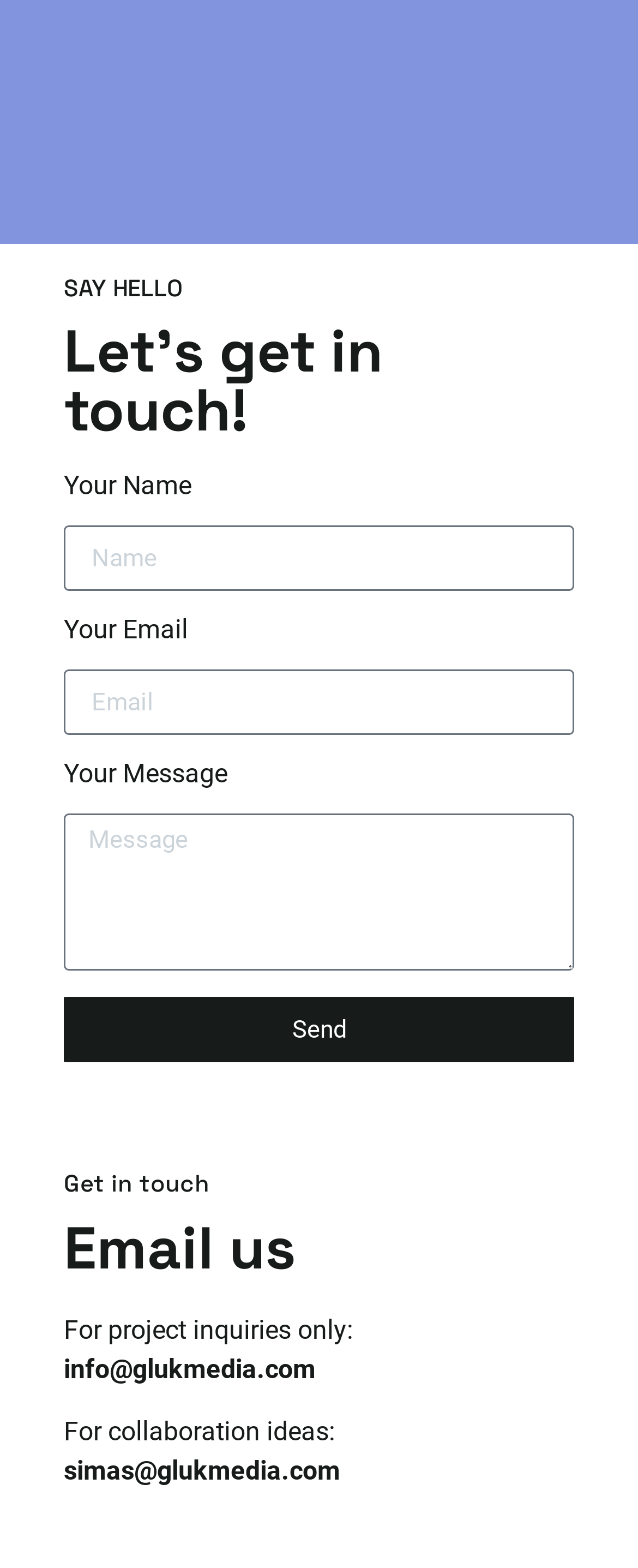Identify the bounding box for the described UI element: "parent_node: Your Name name="form_fields[name]" placeholder="Name"".

[0.1, 0.335, 0.9, 0.377]